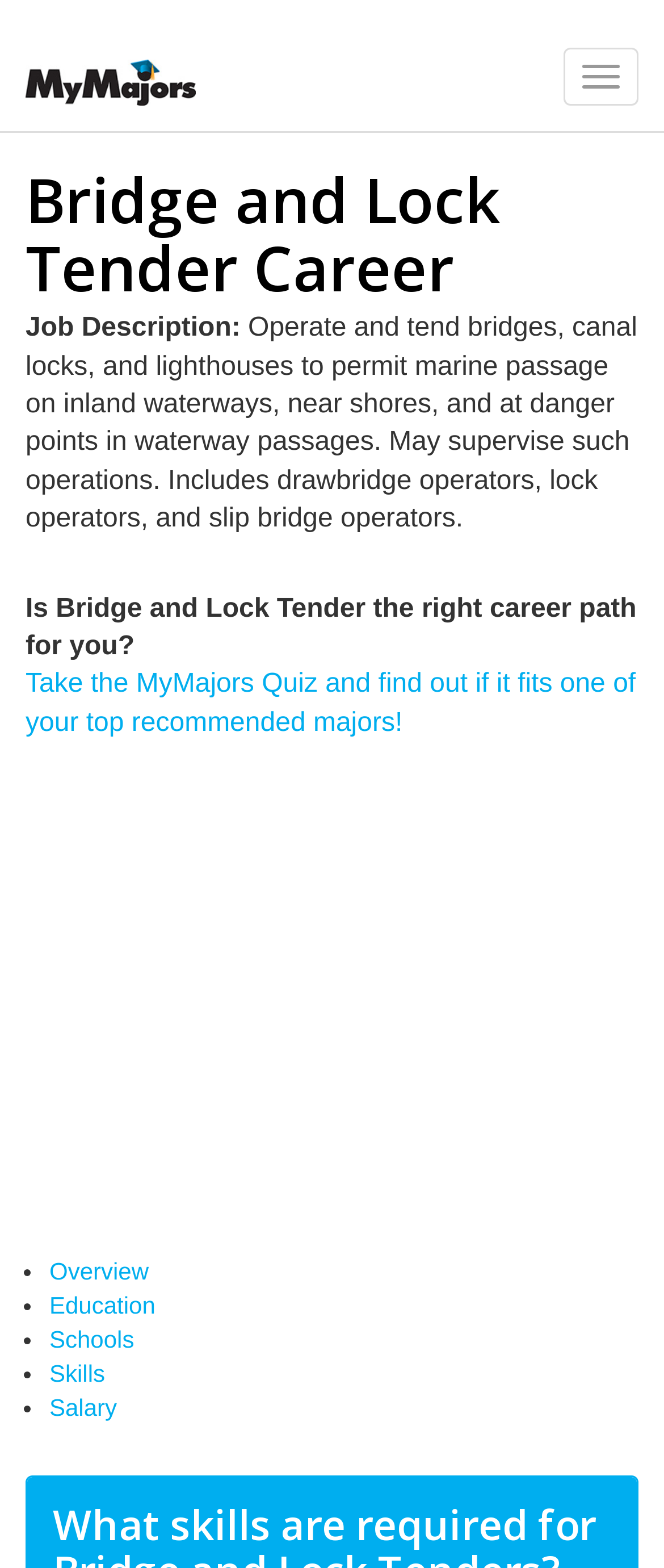What is the job description of a Bridge and Lock Tender?
Provide a short answer using one word or a brief phrase based on the image.

Operate and tend bridges, canal locks, and lighthouses